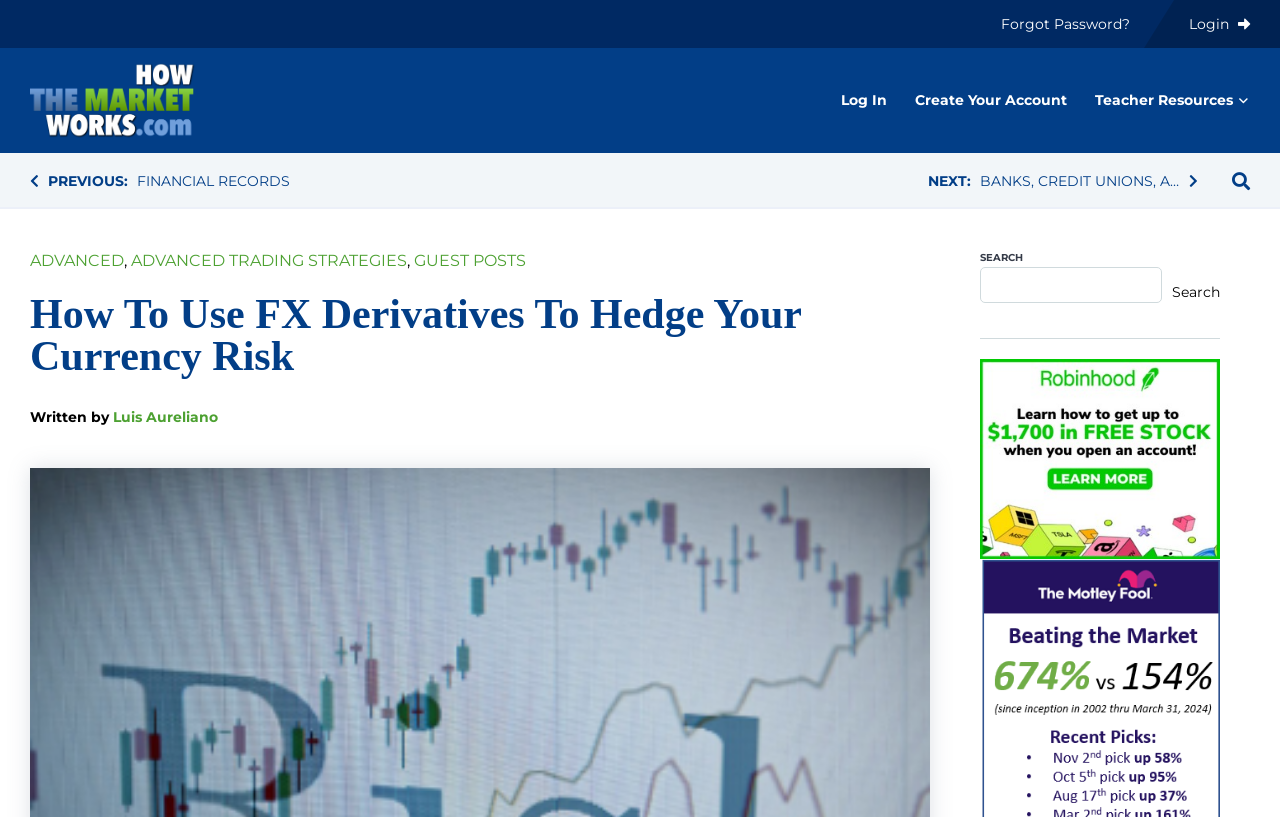What is the purpose of the search box? Based on the screenshot, please respond with a single word or phrase.

To search the website